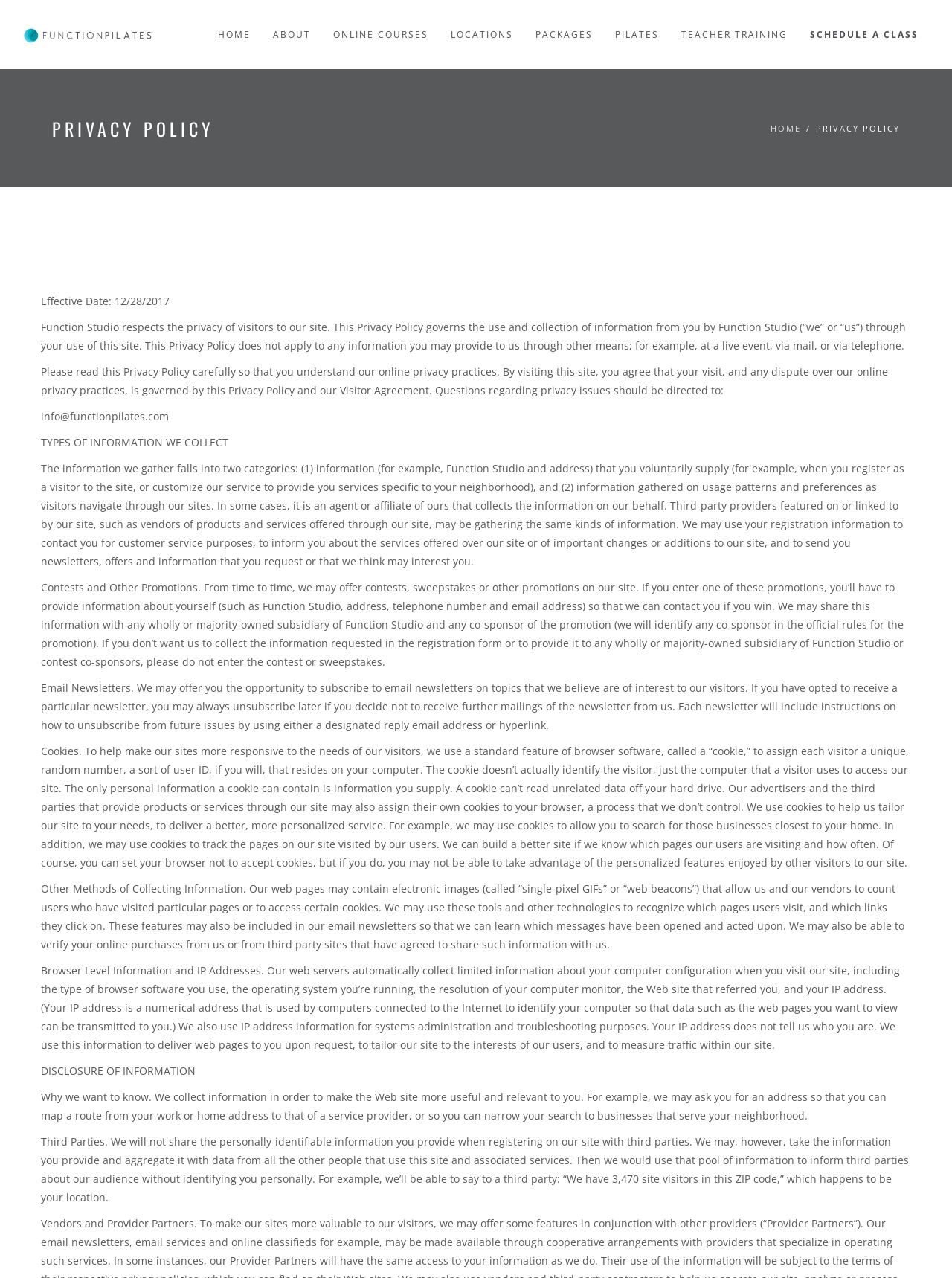Provide a brief response to the question using a single word or phrase: 
What is the name of the studio?

Function Pilates Studio